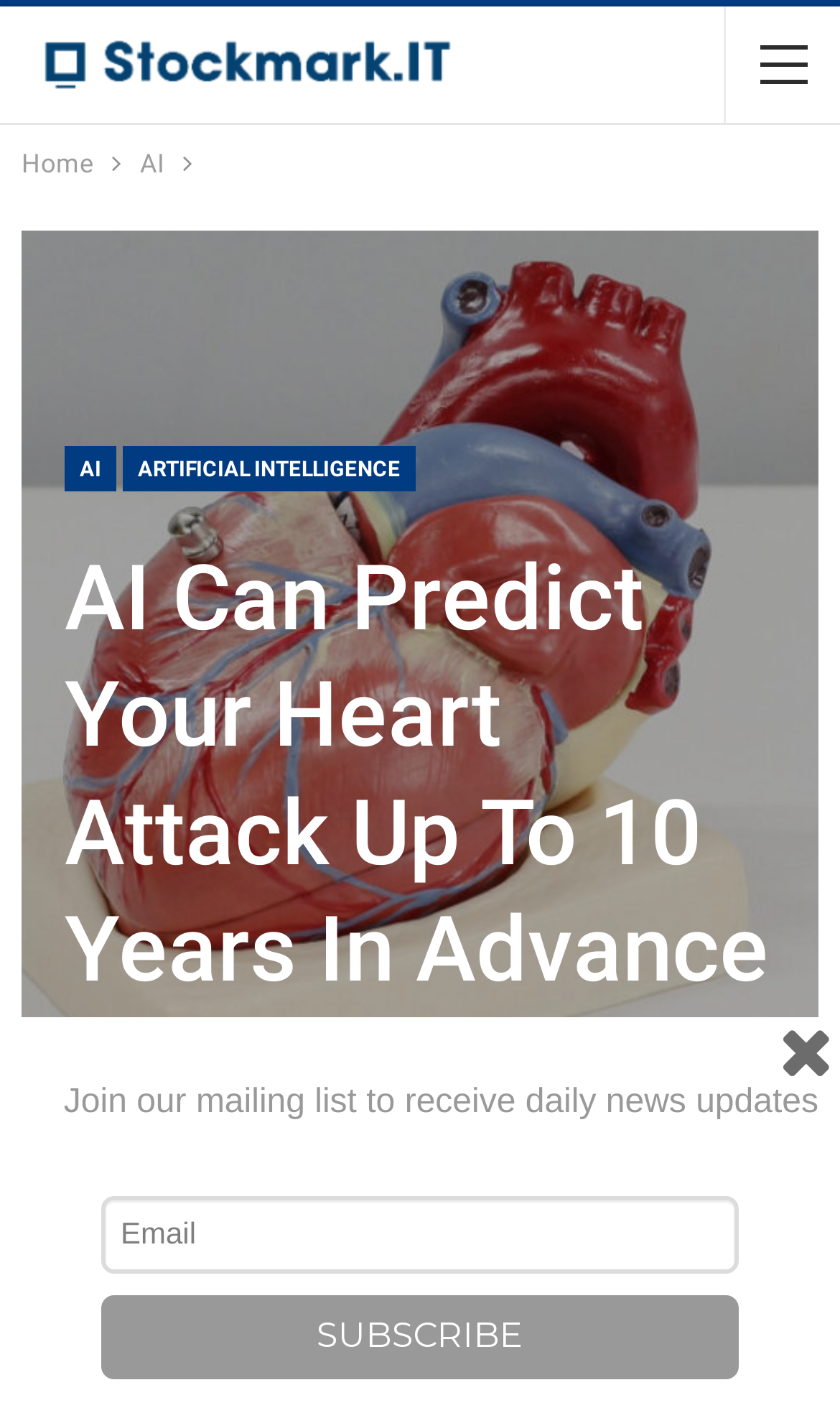Please respond to the question with a concise word or phrase:
How many social media links are available?

5